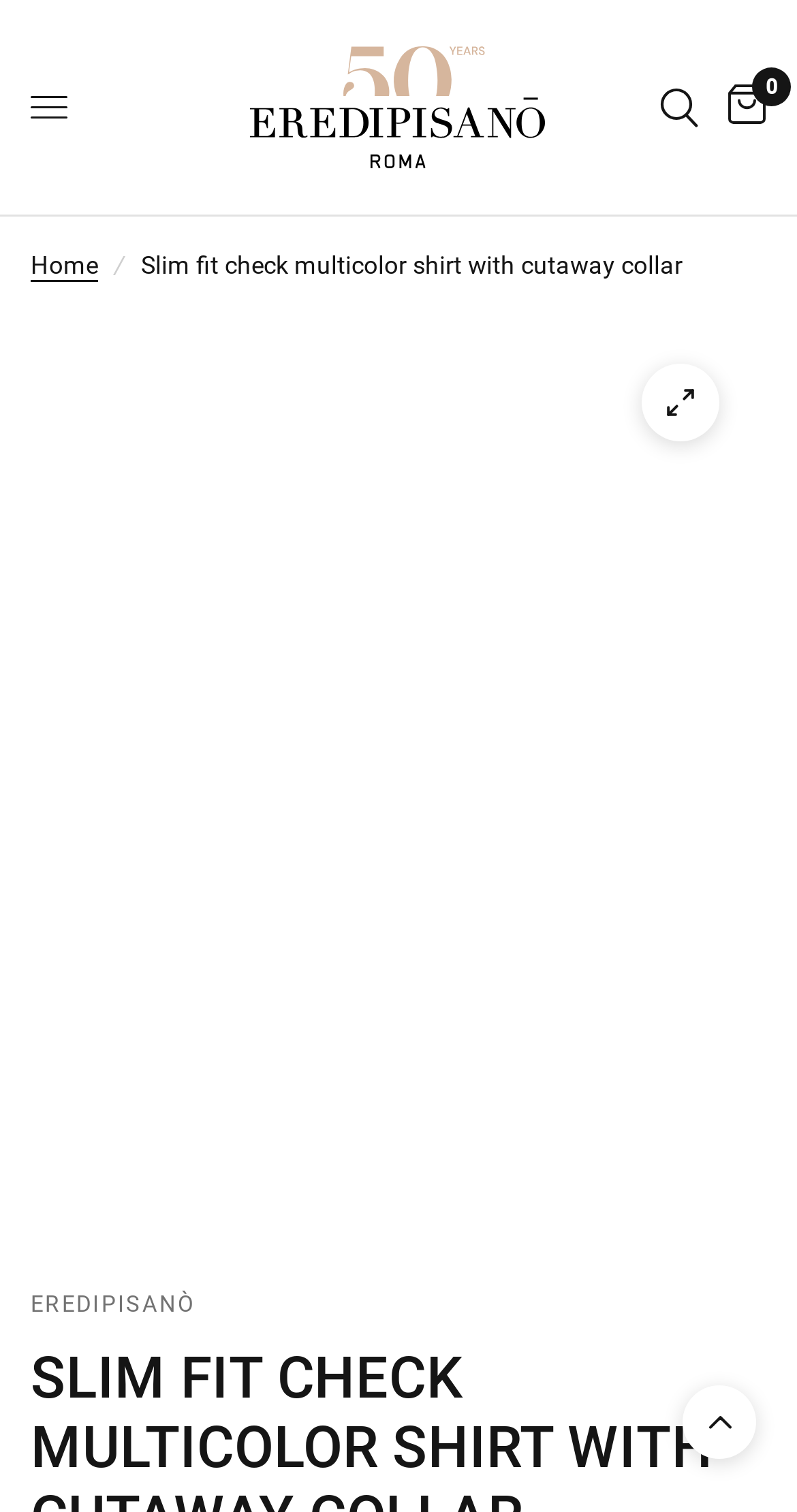From the webpage screenshot, identify the region described by parent_node: 0 title="Search". Provide the bounding box coordinates as (top-left x, top-left y, bottom-right x, bottom-right y), with each value being a floating point number between 0 and 1.

[0.81, 0.0, 0.895, 0.142]